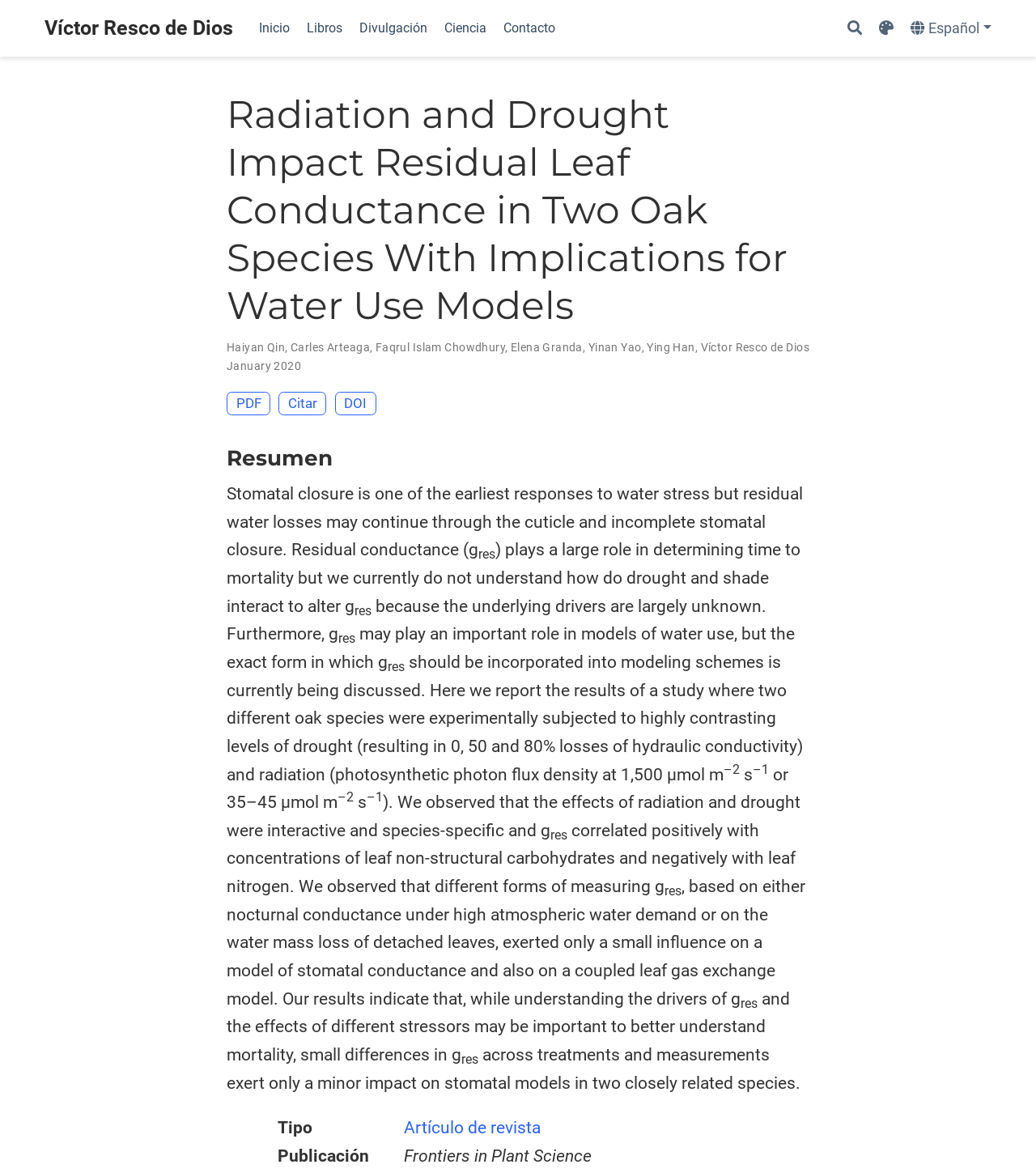Based on the image, provide a detailed response to the question:
What is the type of publication?

I found the answer by looking at the publication information, which includes the type 'Artículo de revista'.